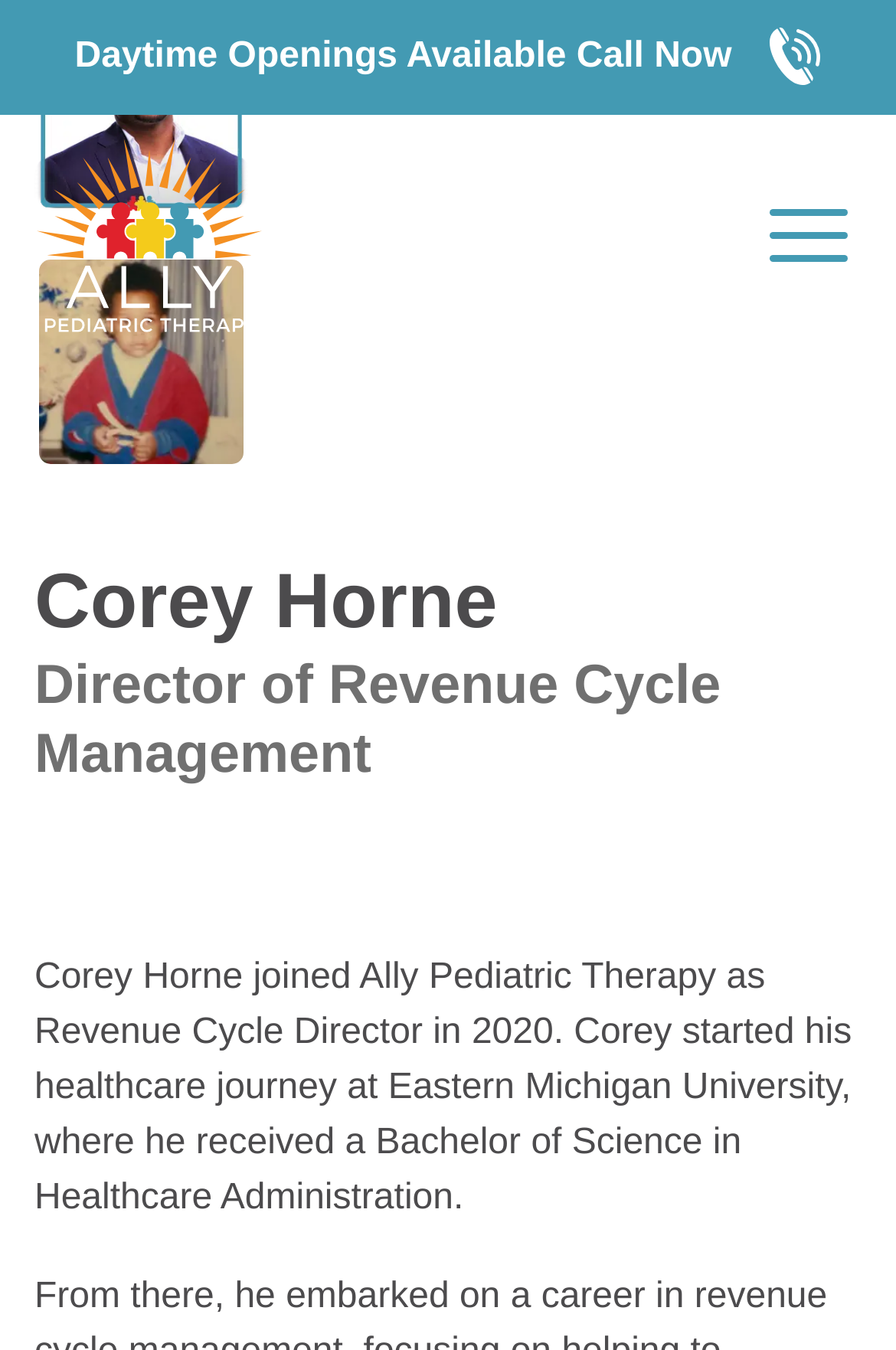Where did Corey Horne receive his Bachelor of Science degree?
Using the image, provide a concise answer in one word or a short phrase.

Eastern Michigan University